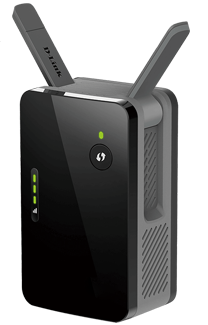What technology does this extender incorporate for improved performance?
Relying on the image, give a concise answer in one word or a brief phrase.

Multi-MIMO